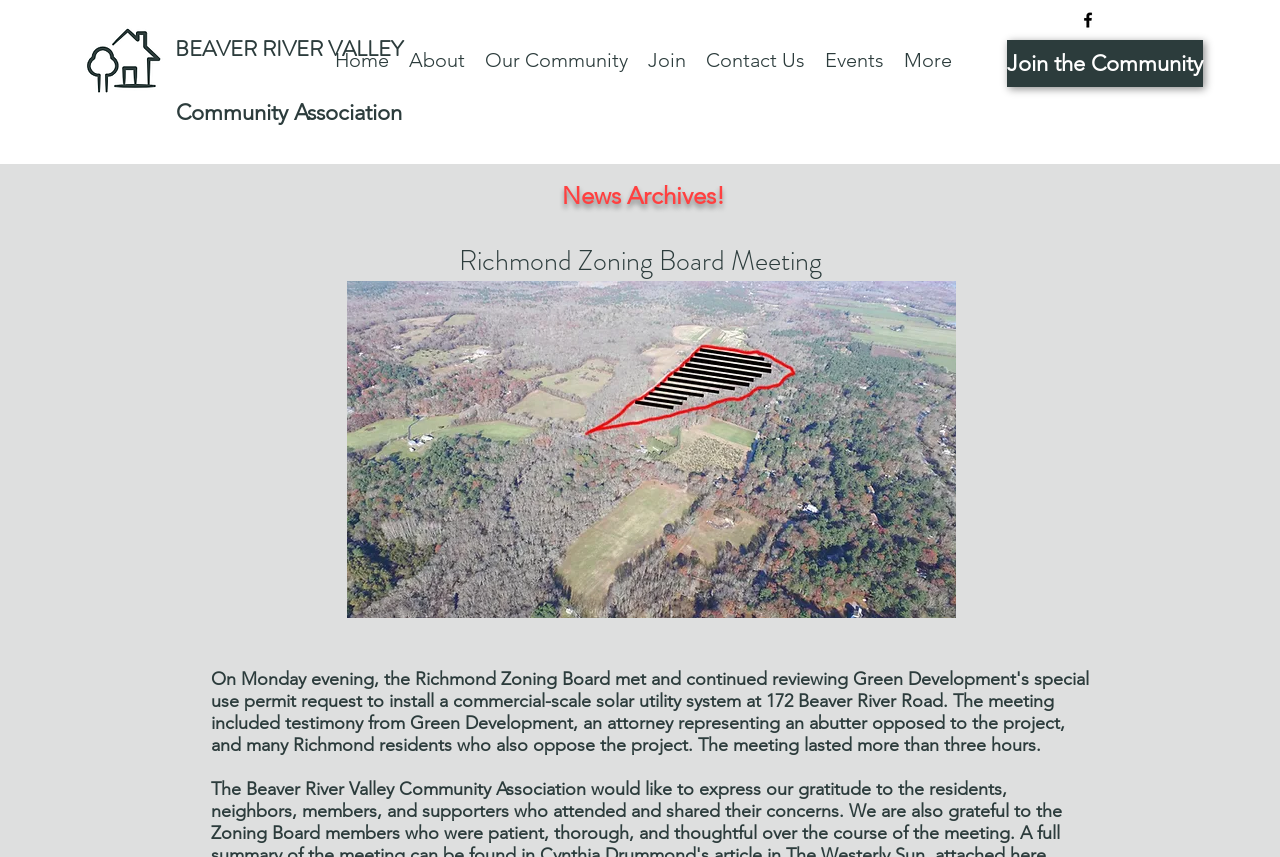Extract the bounding box coordinates for the described element: "Home". The coordinates should be represented as four float numbers between 0 and 1: [left, top, right, bottom].

[0.254, 0.033, 0.312, 0.109]